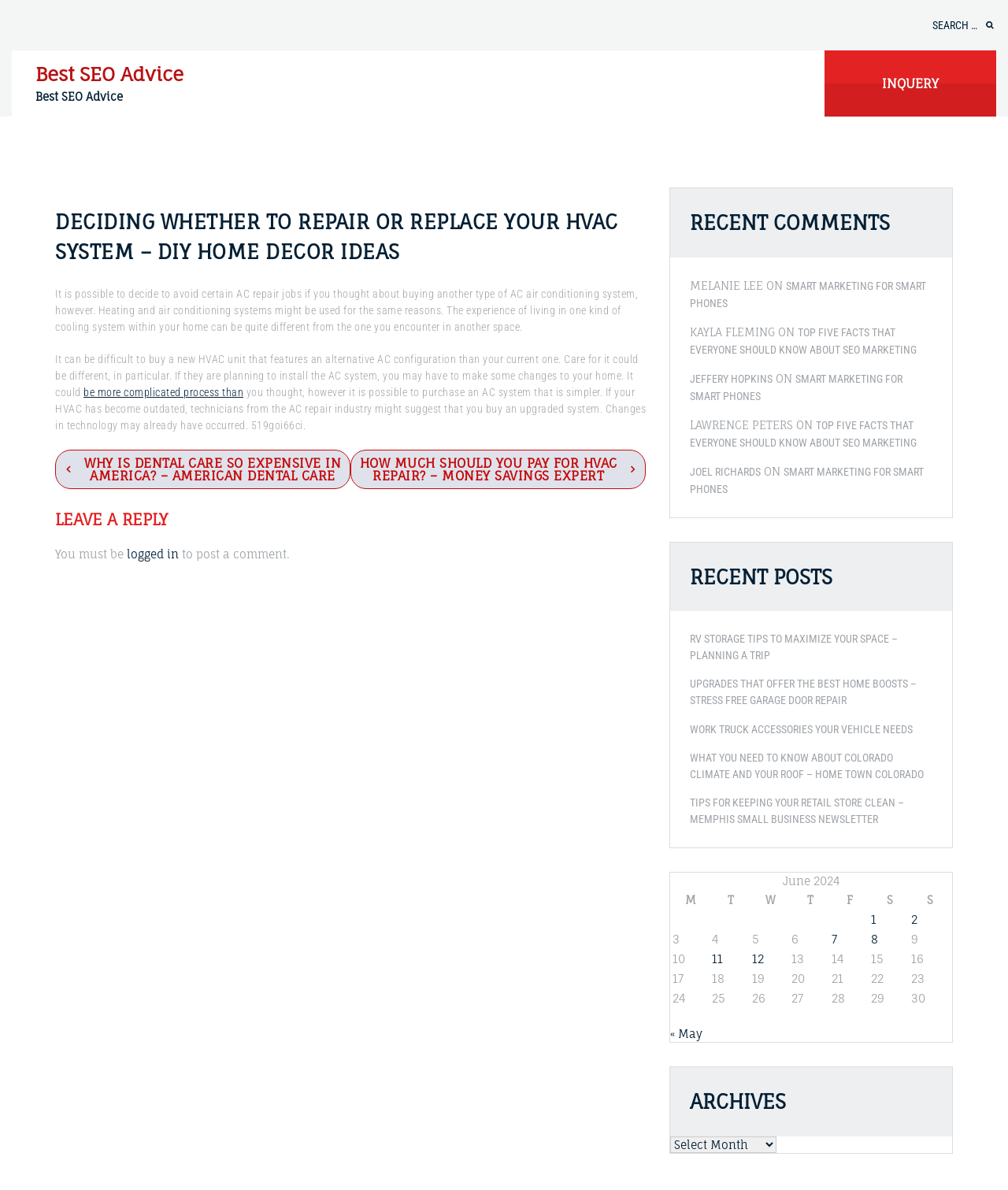Explain the webpage's design and content in an elaborate manner.

This webpage is about deciding whether to repair or replace an HVAC system, with a focus on DIY home decor ideas and SEO advice. At the top, there is a search bar with a "Search" button to the right. Below the search bar, there is a heading that reads "Best SEO Advice" with a link to the same title.

The main content of the page is divided into sections. The first section has a heading that reads "DECIDING WHETHER TO REPAIR OR REPLACE YOUR HVAC SYSTEM – DIY HOME DECOR IDEAS" and contains three paragraphs of text discussing the pros and cons of repairing versus replacing an HVAC system. There is also a link to a related article within the text.

Below the main content, there is a section for post navigation with links to previous and next posts. Following this, there is a section for leaving a reply, where users can log in to post a comment.

On the right-hand side of the page, there are several sections. The first section displays recent comments, with names and links to the comments. The second section displays recent posts, with links to the post titles. Below this, there is a calendar table for June 2024, with links to posts published on specific dates.

Overall, the webpage has a clean and organized layout, with clear headings and concise text. The use of links and sections makes it easy to navigate and find related information.